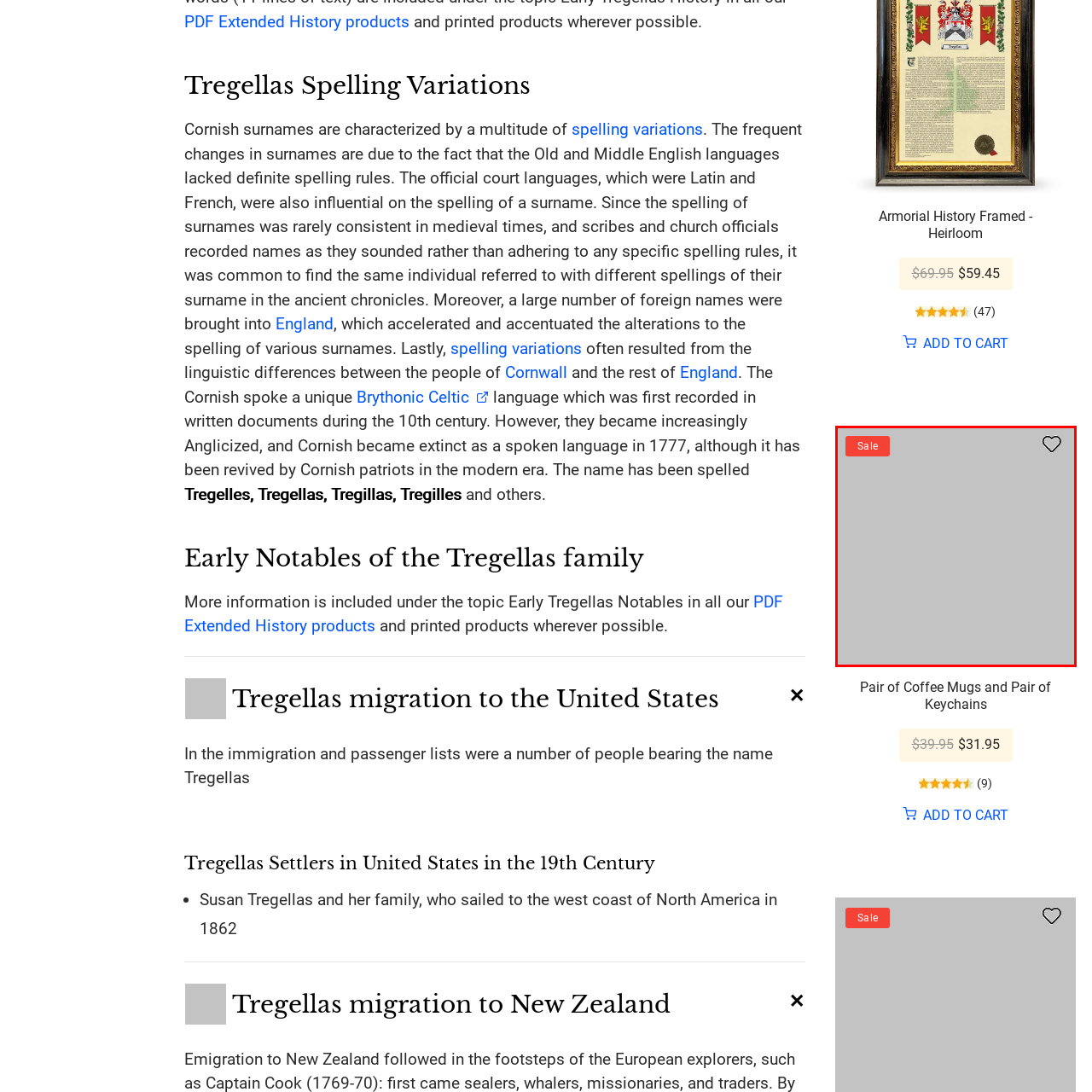What is the background color of the design?
Examine the content inside the red bounding box in the image and provide a thorough answer to the question based on that visual information.

The caption describes the background of the design as a muted gray, which emphasizes the vibrant red of the sale button and the sleek outline of the heart, creating a visually appealing and user-friendly shopping experience.